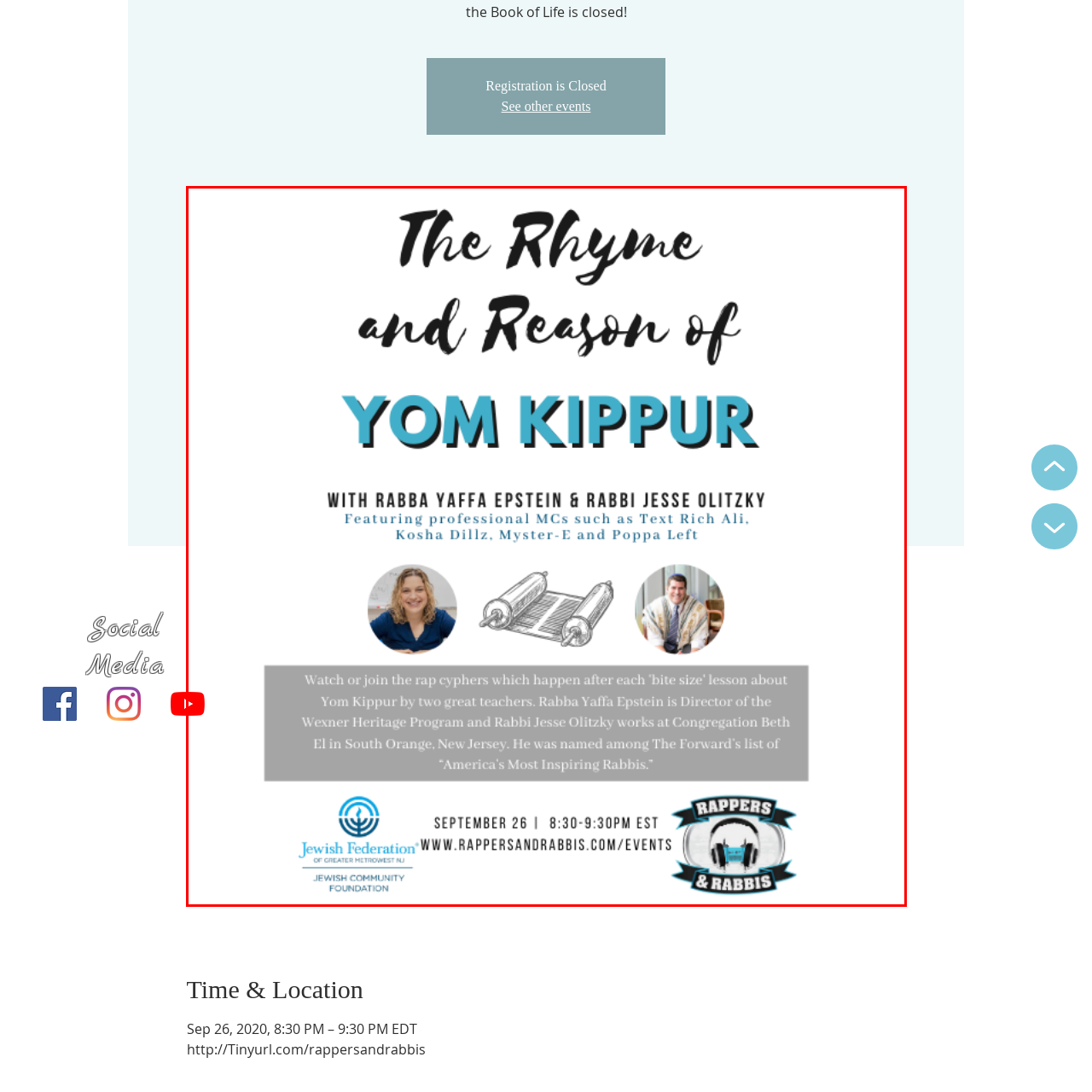Generate a detailed description of the content found inside the red-outlined section of the image.

This vibrant promotional image highlights an event titled "The Rhyme and Reason of Yom Kippur," featuring educators Rabba Yaffa Epstein and Rabbi Jesse Olitzky. The design showcases the significant theme of Yom Kippur, enhanced by dynamic typography and engaging visuals. Below the title, the details include professional MCs like Text Rich Ali, Kosha Dillz, Myster-E, and Poppa Left, promising an entertaining and educational experience. An informative paragraph describes the event, inviting participants to join rap cyphers that creatively explore the meaning of Yom Kippur, facilitated by the two esteemed hosts. The event is scheduled for September 26, from 8:30 to 9:30 PM EDT, with additional information accessible via the website listed at the bottom. This image embodies a modern and inclusive approach to religious education, merging tradition with contemporary culture.